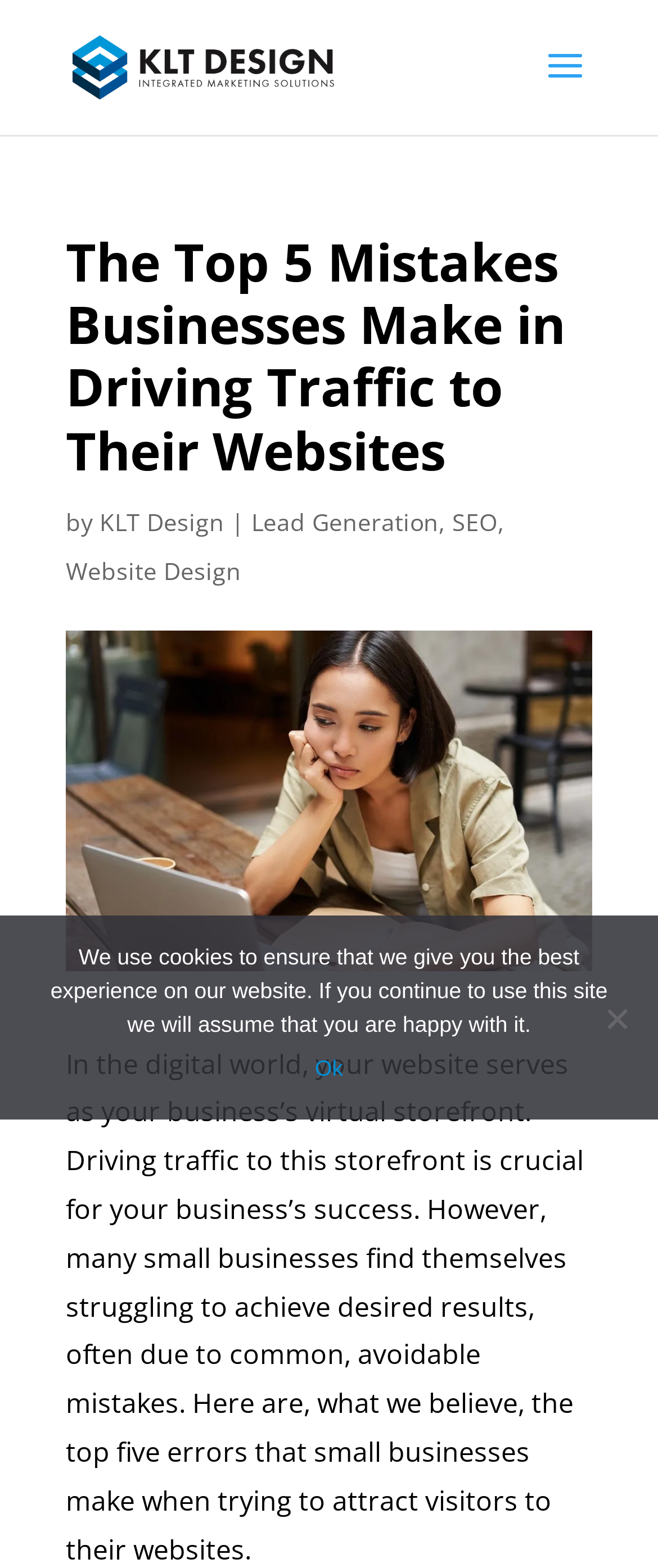Can you give a detailed response to the following question using the information from the image? What is the purpose of a website according to the article?

According to the article, a website serves as a business's virtual storefront, and driving traffic to it is crucial for the business's success. This is mentioned in the text 'In the digital world, your website serves as your business’s virtual storefront. Driving traffic to this storefront is crucial for your business’s success.'